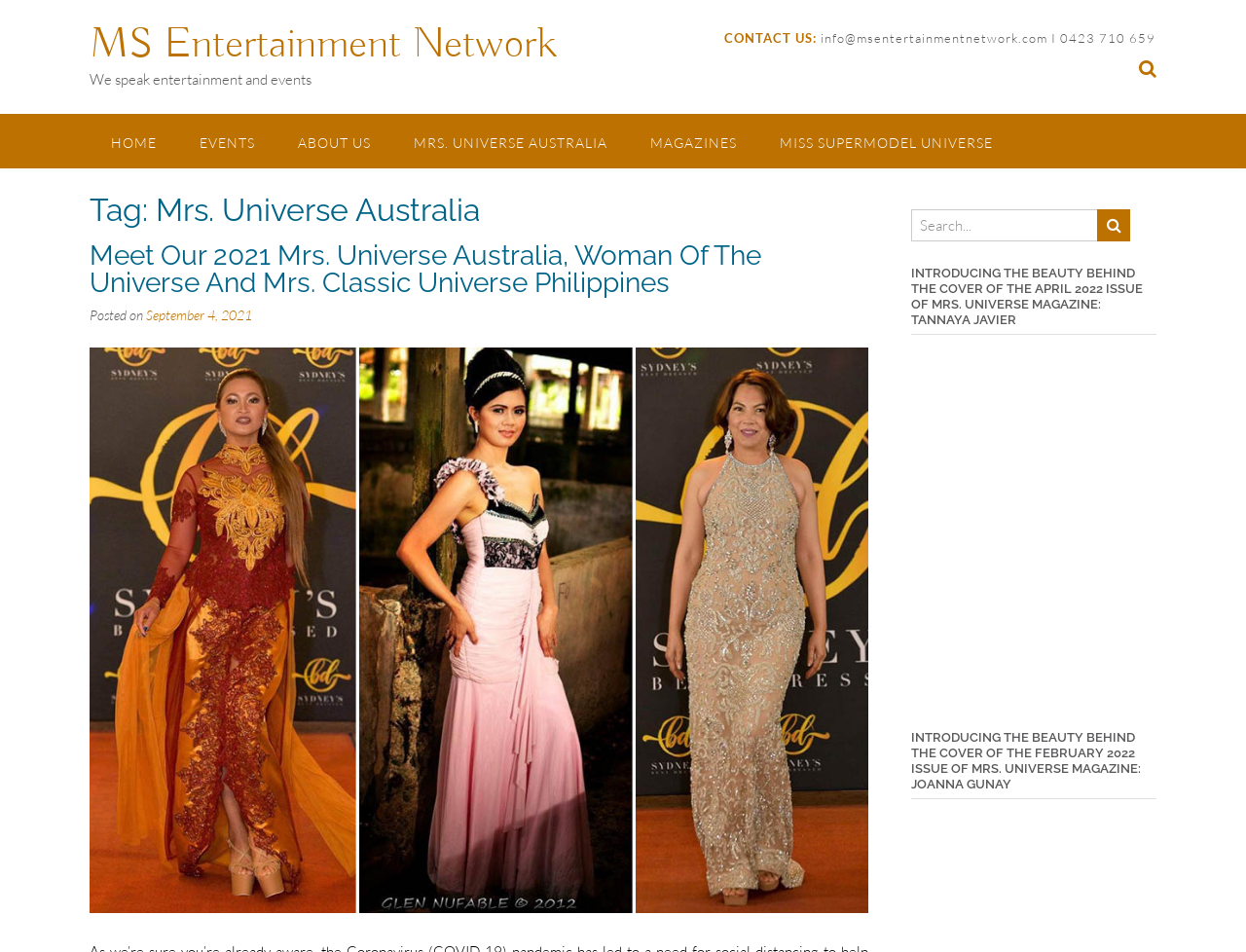Please provide the bounding box coordinates for the UI element as described: "Action verbs and linking verbs". The coordinates must be four floats between 0 and 1, represented as [left, top, right, bottom].

None